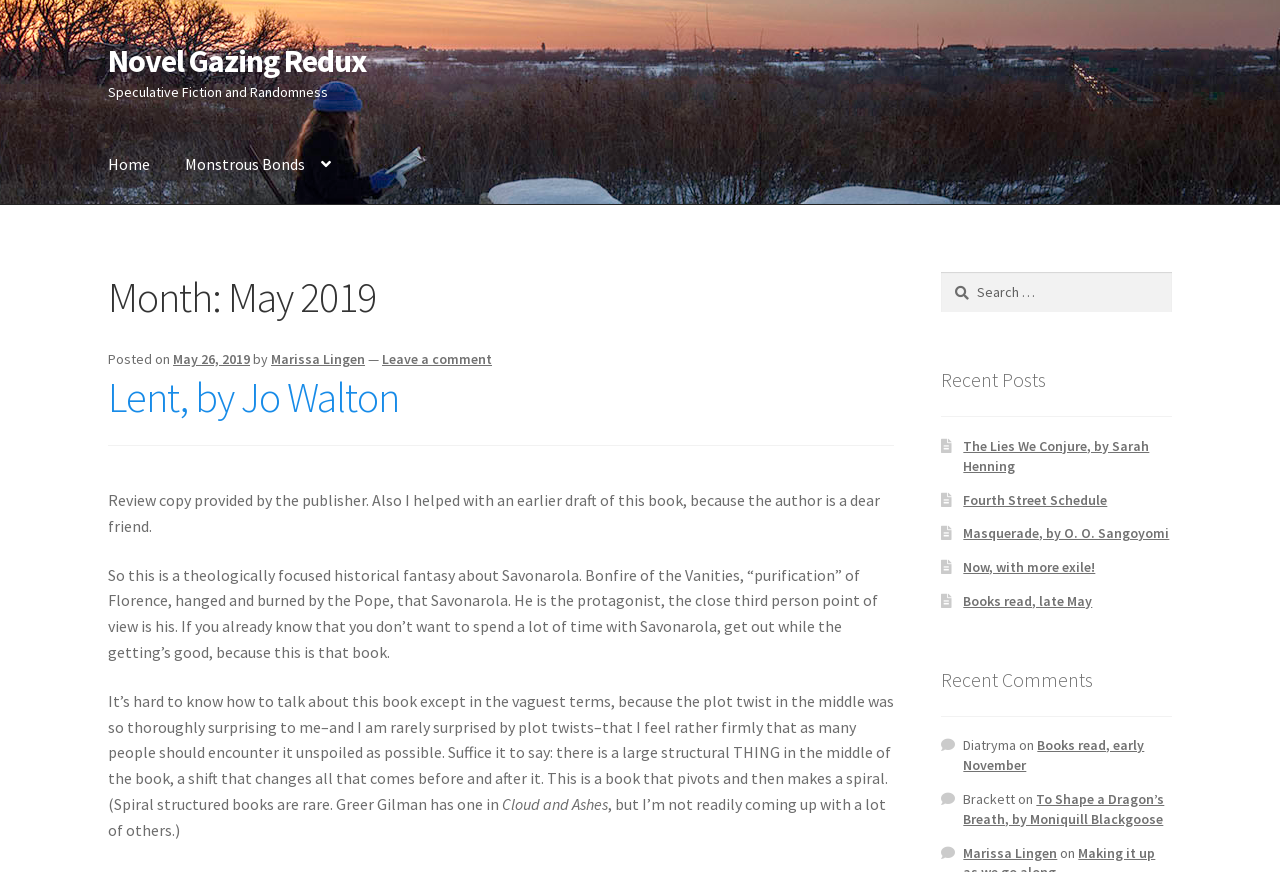Answer the question with a single word or phrase: 
What is the title of the book being reviewed?

Lent, by Jo Walton